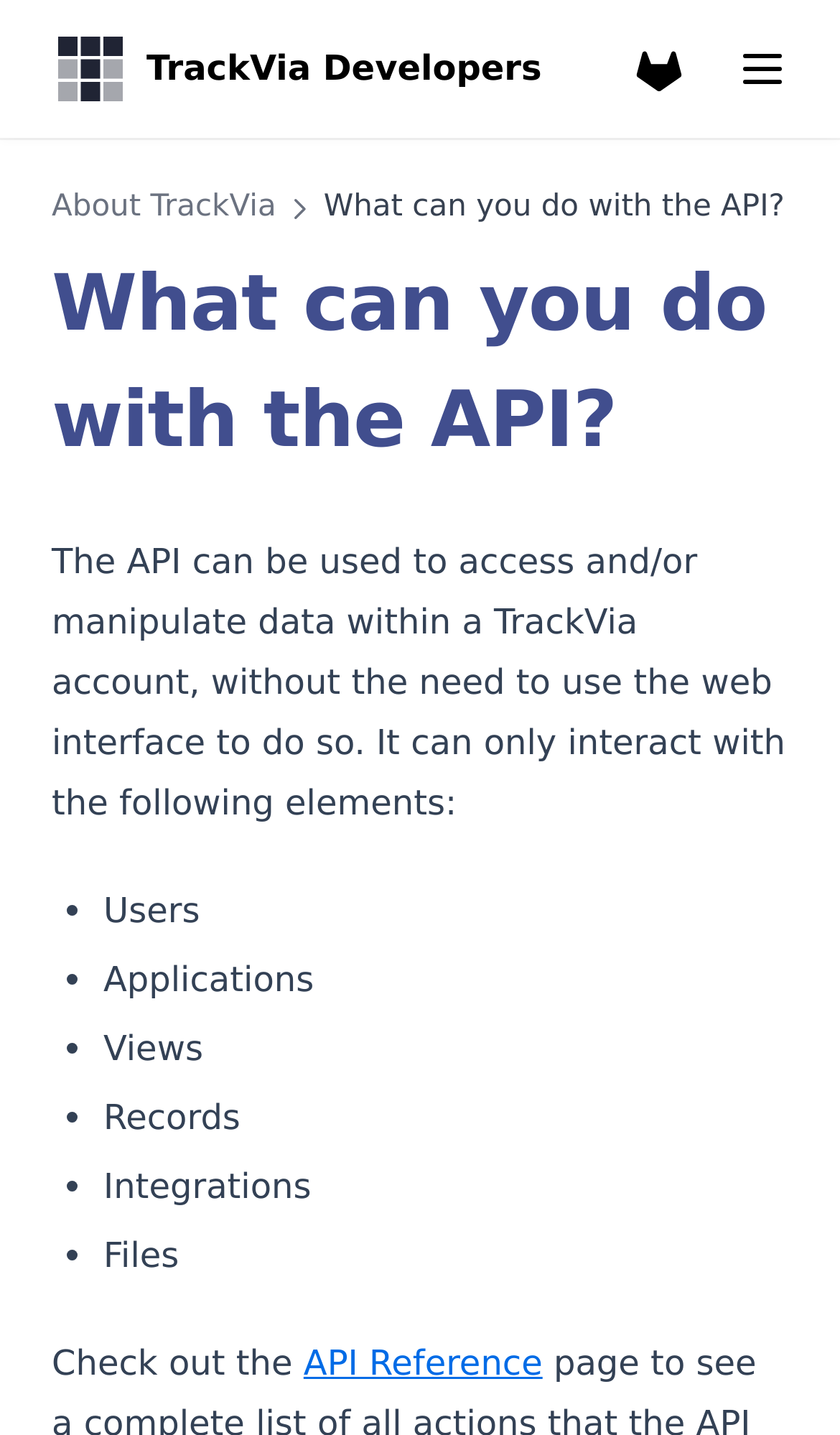Kindly provide the bounding box coordinates of the section you need to click on to fulfill the given instruction: "Check out the About TrackVia section".

[0.062, 0.129, 0.329, 0.161]